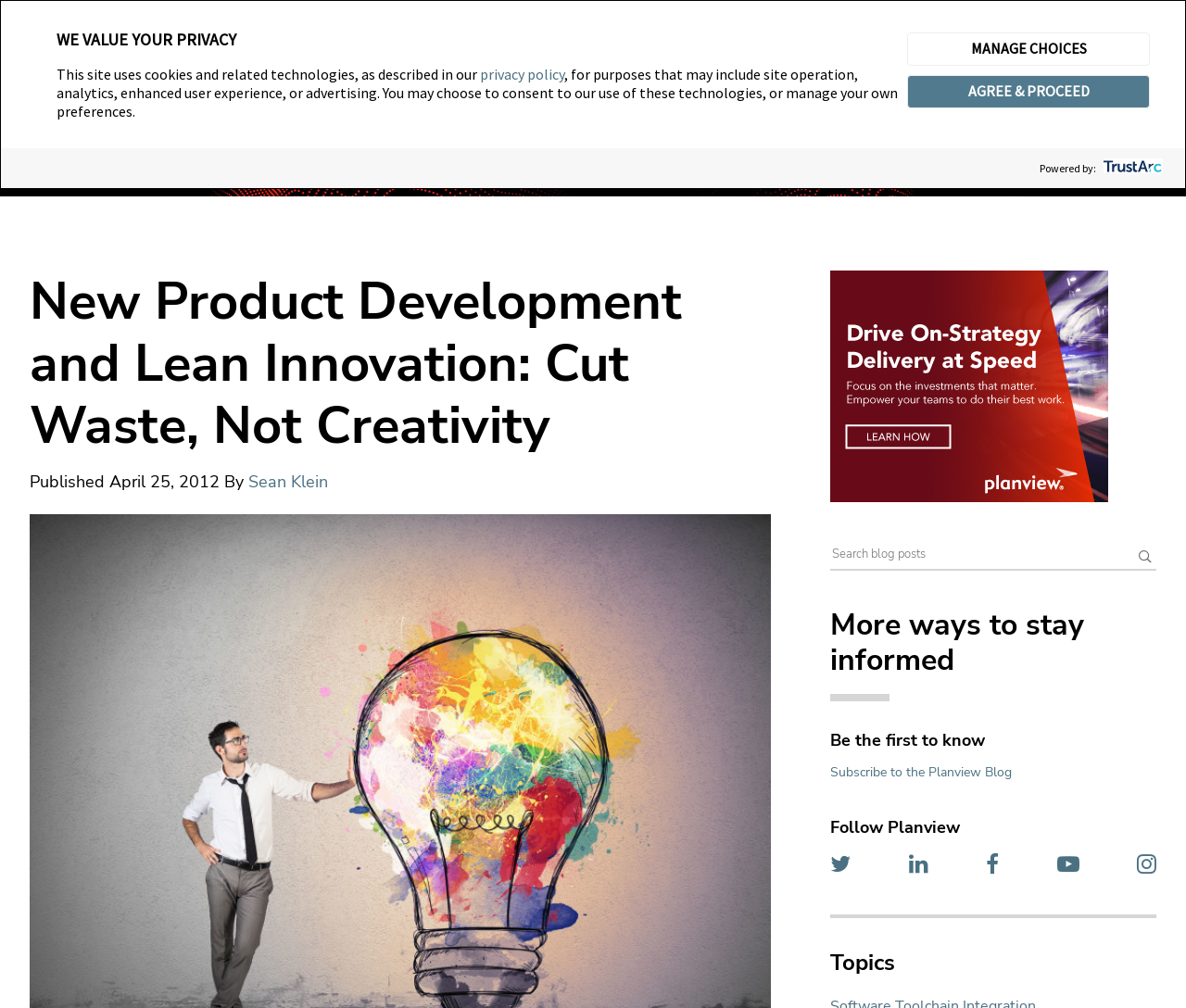Provide the bounding box coordinates of the section that needs to be clicked to accomplish the following instruction: "Follow Planview on Twitter."

[0.7, 0.844, 0.717, 0.874]